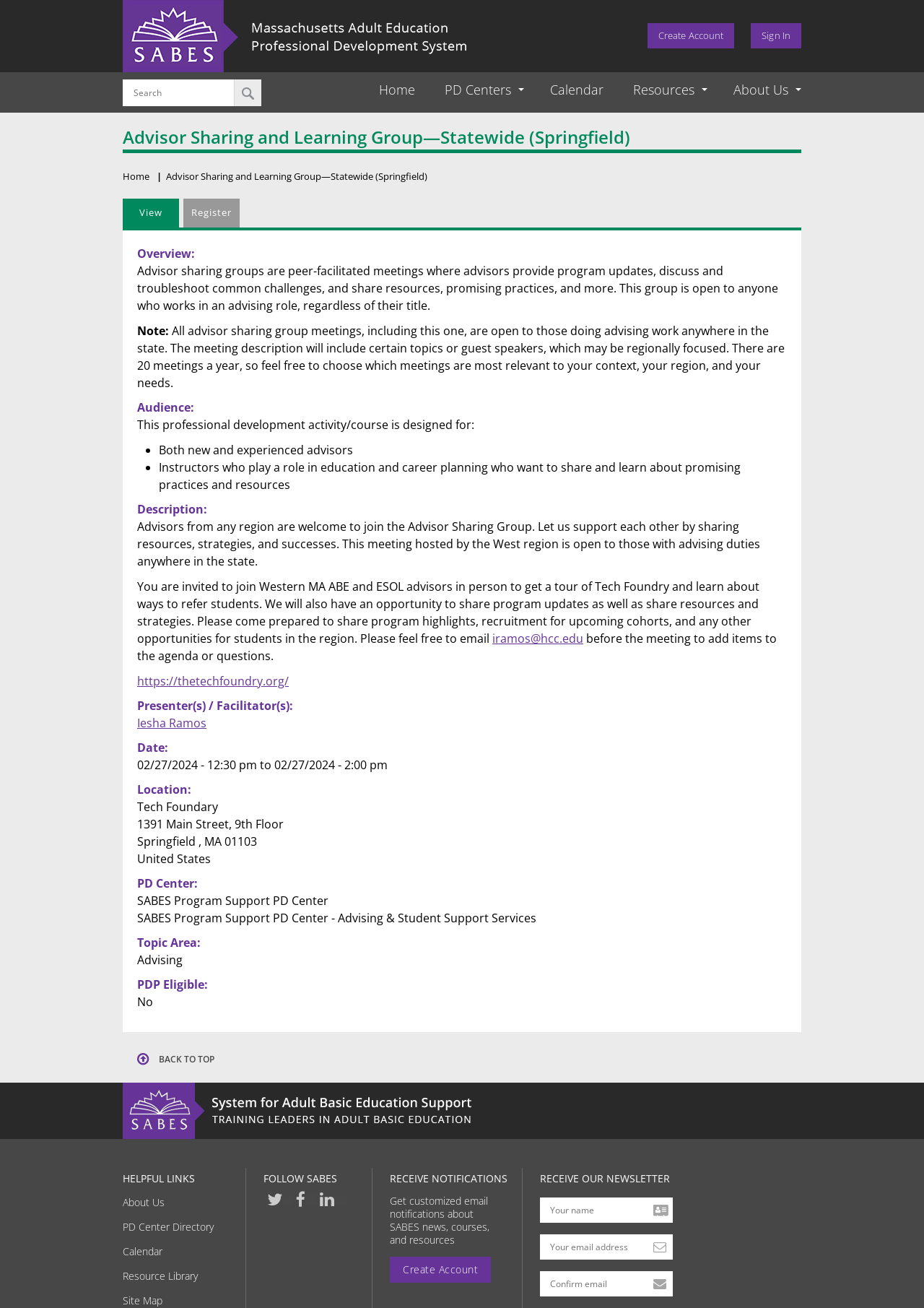Locate the bounding box coordinates of the clickable part needed for the task: "Create an account".

[0.701, 0.018, 0.795, 0.037]